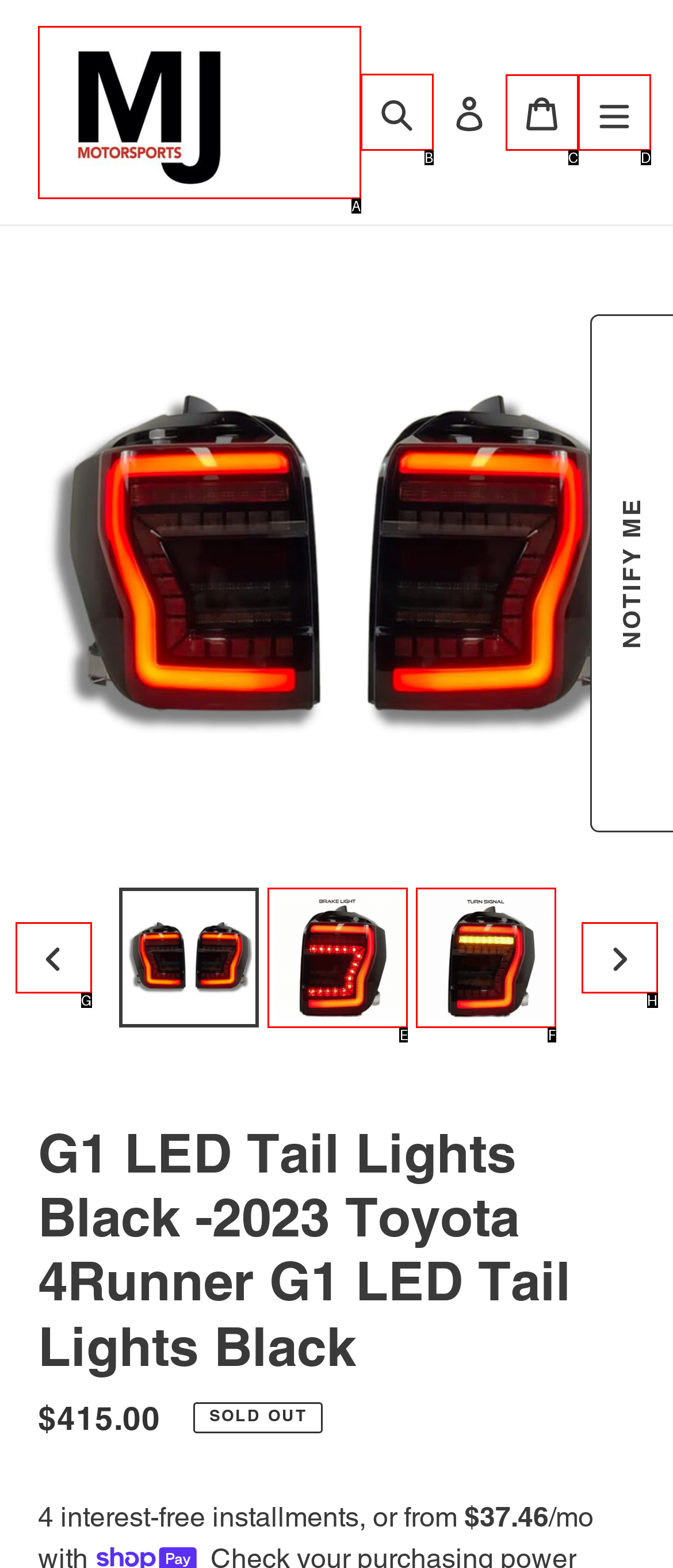Identify the correct option to click in order to complete this task: Click the search button
Answer with the letter of the chosen option directly.

B